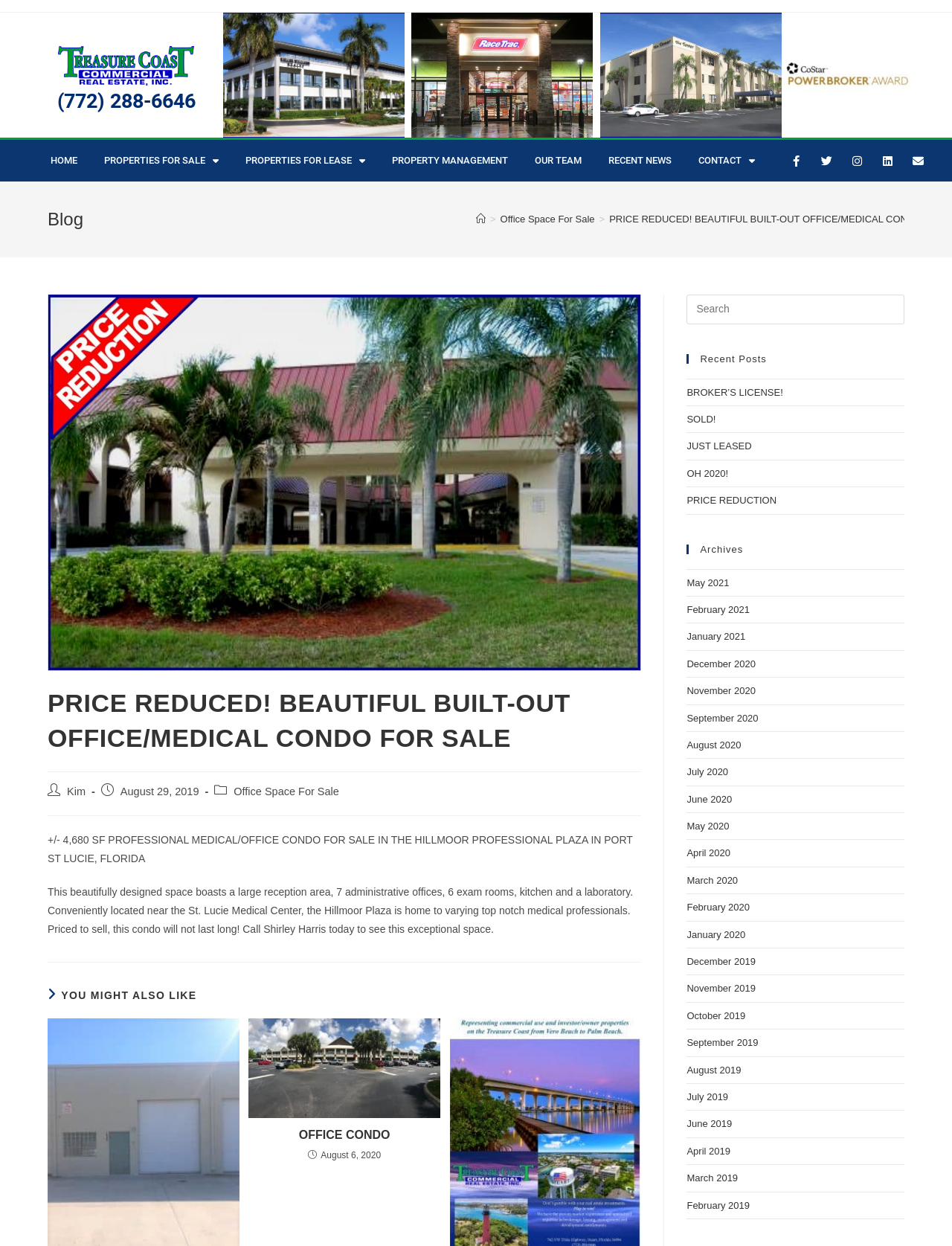What is the location of the Hillmoor Plaza?
Please provide a single word or phrase as the answer based on the screenshot.

Port St Lucie, Florida